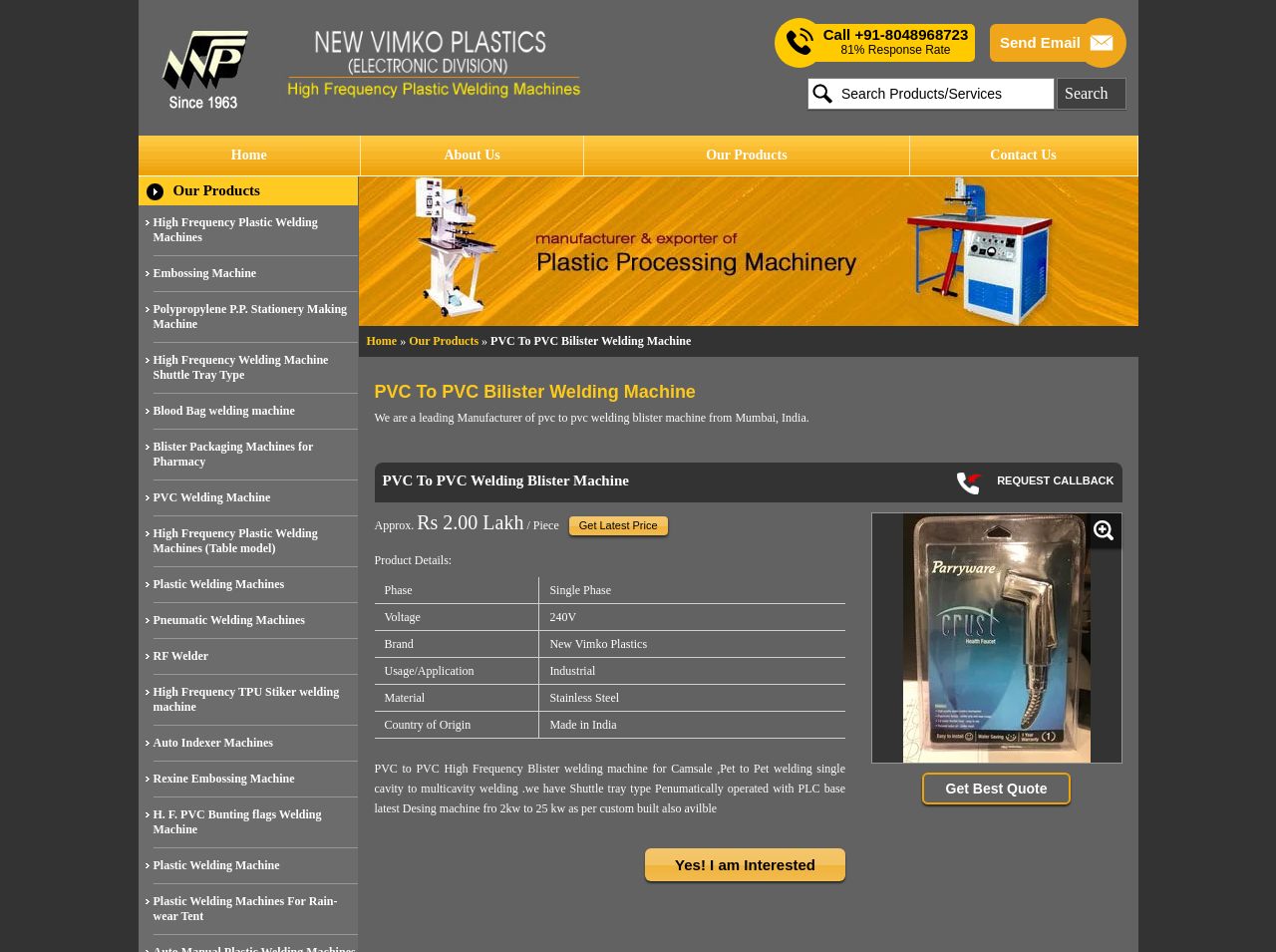What is the material of the PVC To PVC Bilister Welding Machine?
Answer the question with as much detail as possible.

The material of the PVC To PVC Bilister Welding Machine can be found in the table under 'Product Details'. The table has a row with 'Material' as the header, and 'Stainless Steel' as the value.